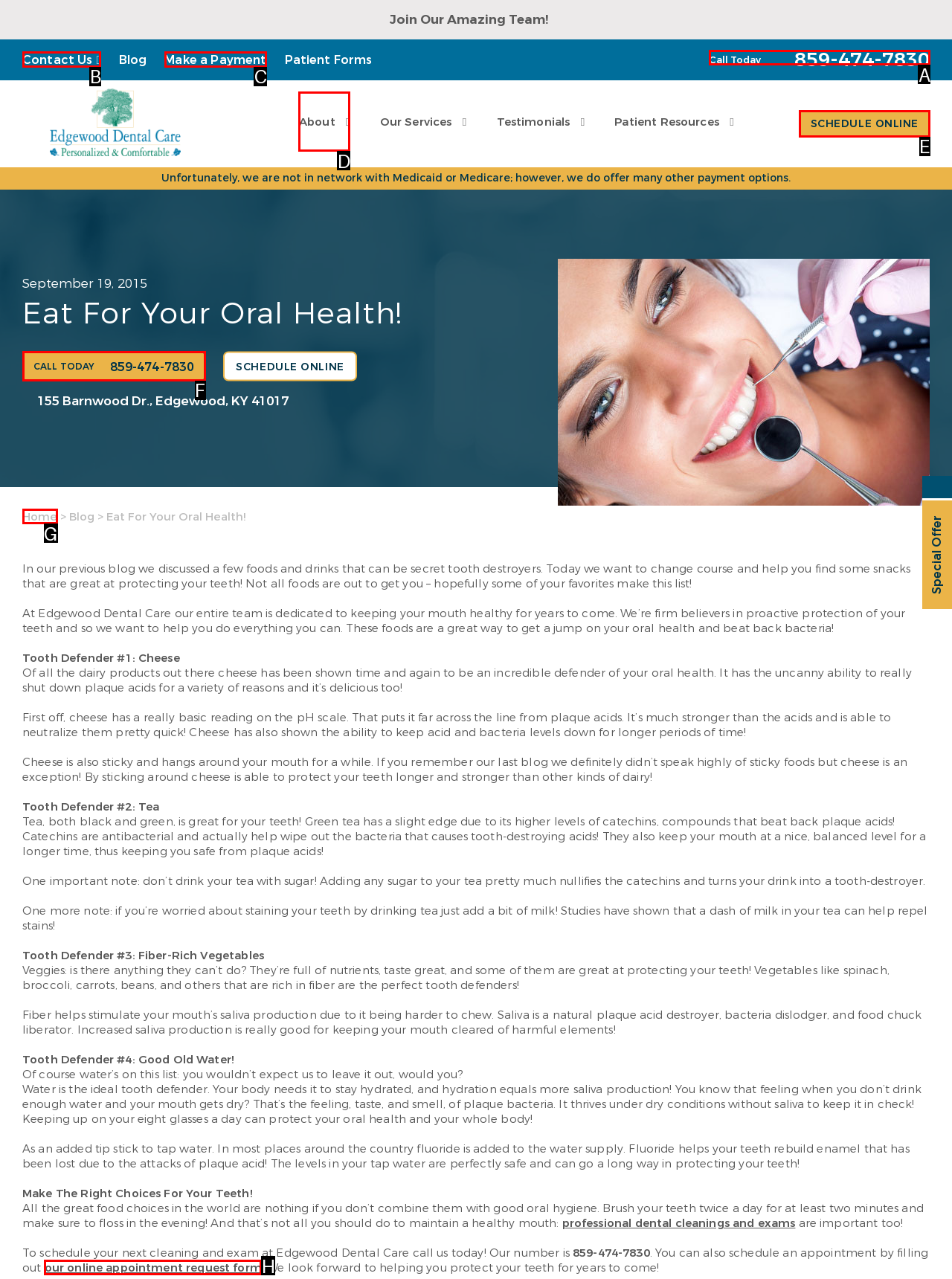Identify the correct UI element to click to follow this instruction: Call today
Respond with the letter of the appropriate choice from the displayed options.

A